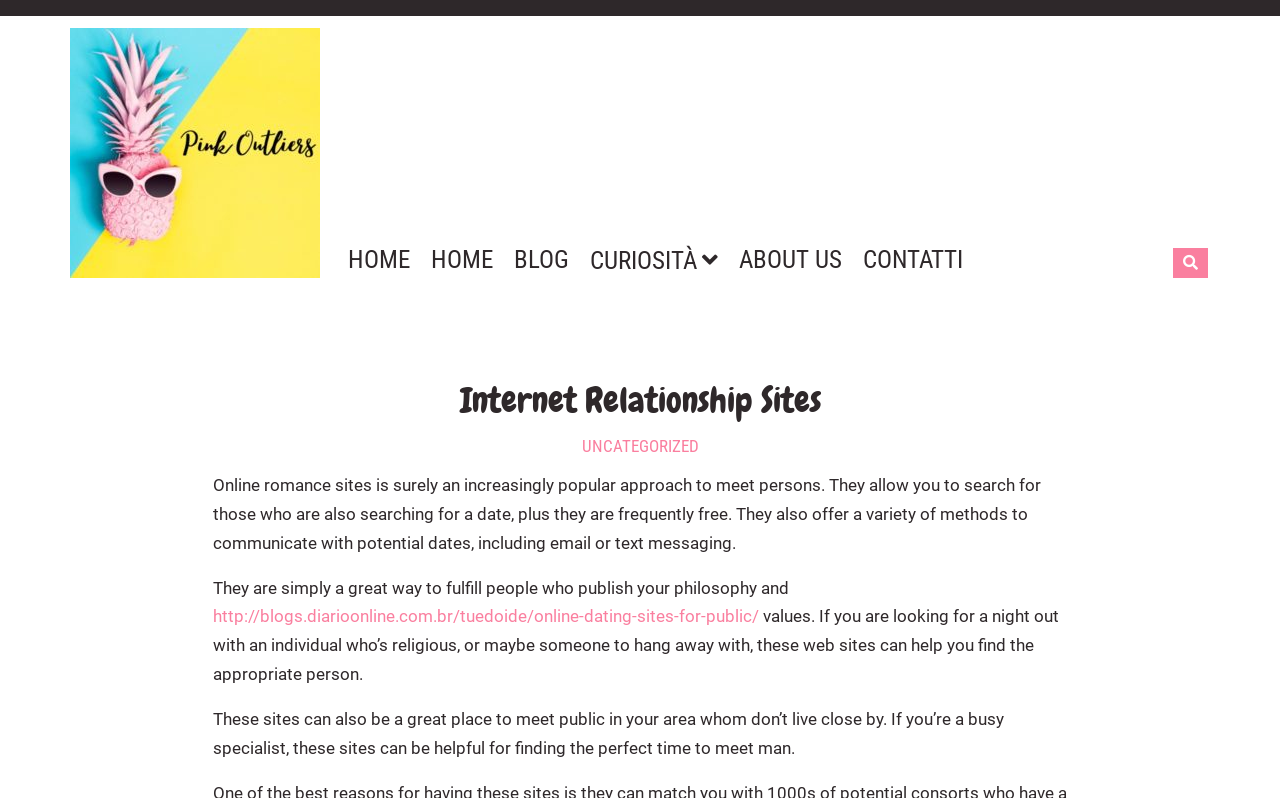Please identify the bounding box coordinates of the element that needs to be clicked to execute the following command: "Explore the ABOUT US page". Provide the bounding box using four float numbers between 0 and 1, formatted as [left, top, right, bottom].

[0.577, 0.31, 0.658, 0.341]